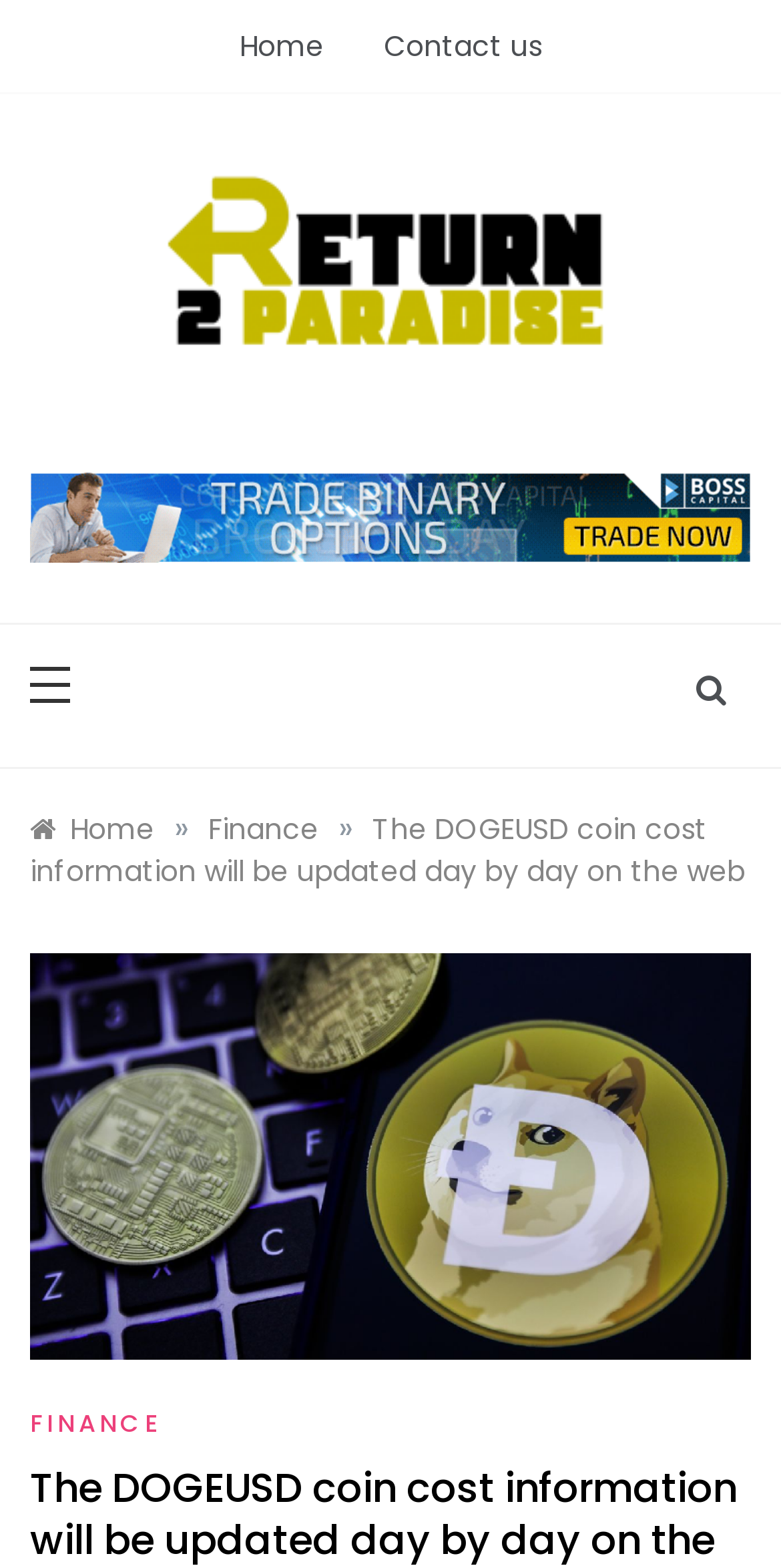Show the bounding box coordinates of the element that should be clicked to complete the task: "view Return 2 Paradise".

[0.038, 0.225, 0.687, 0.28]